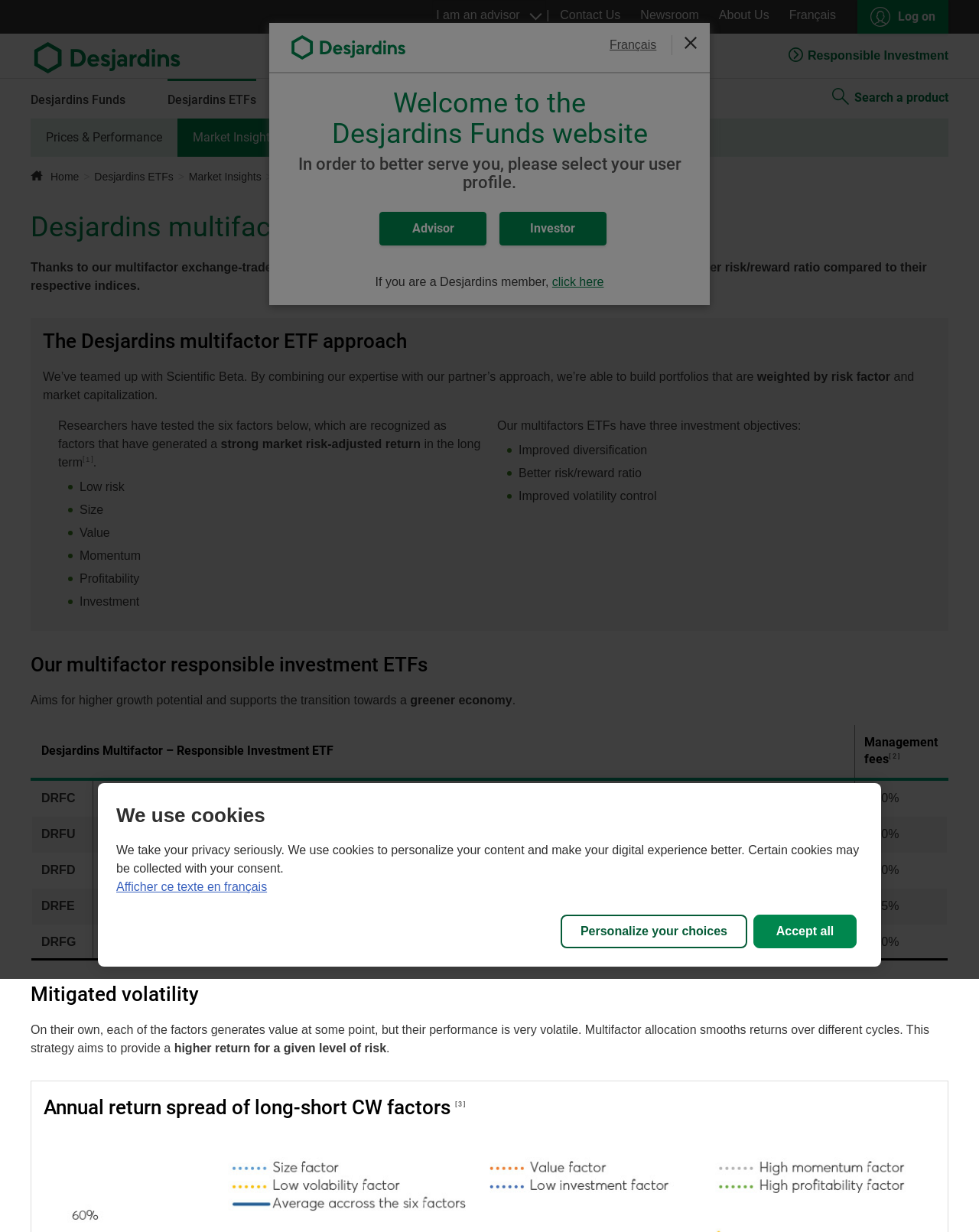What is the purpose of the Desjardins multifactor ETFs?
Based on the image, give a one-word or short phrase answer.

Better risk/reward ratio